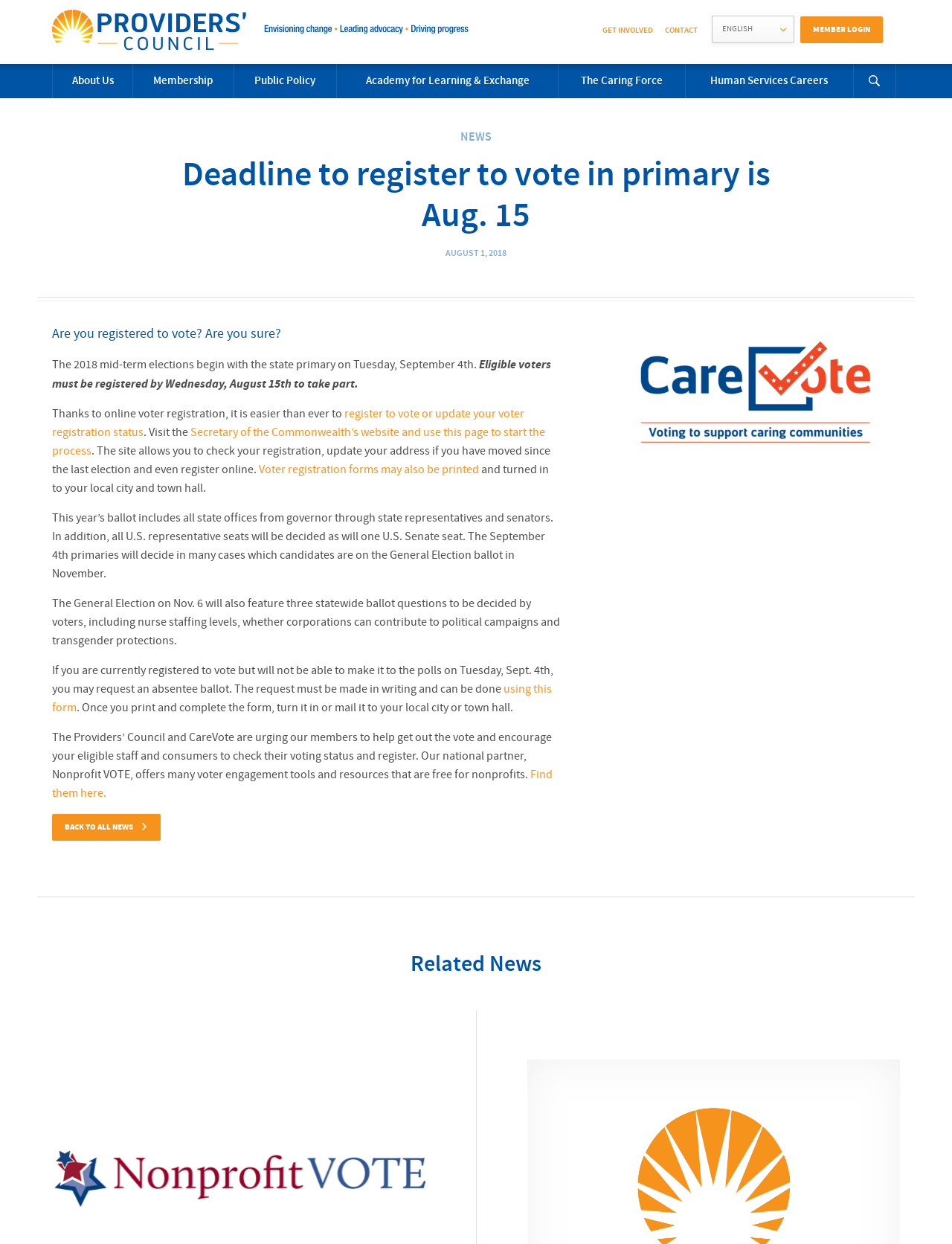Please specify the bounding box coordinates of the clickable section necessary to execute the following command: "Login as a member".

[0.841, 0.013, 0.927, 0.034]